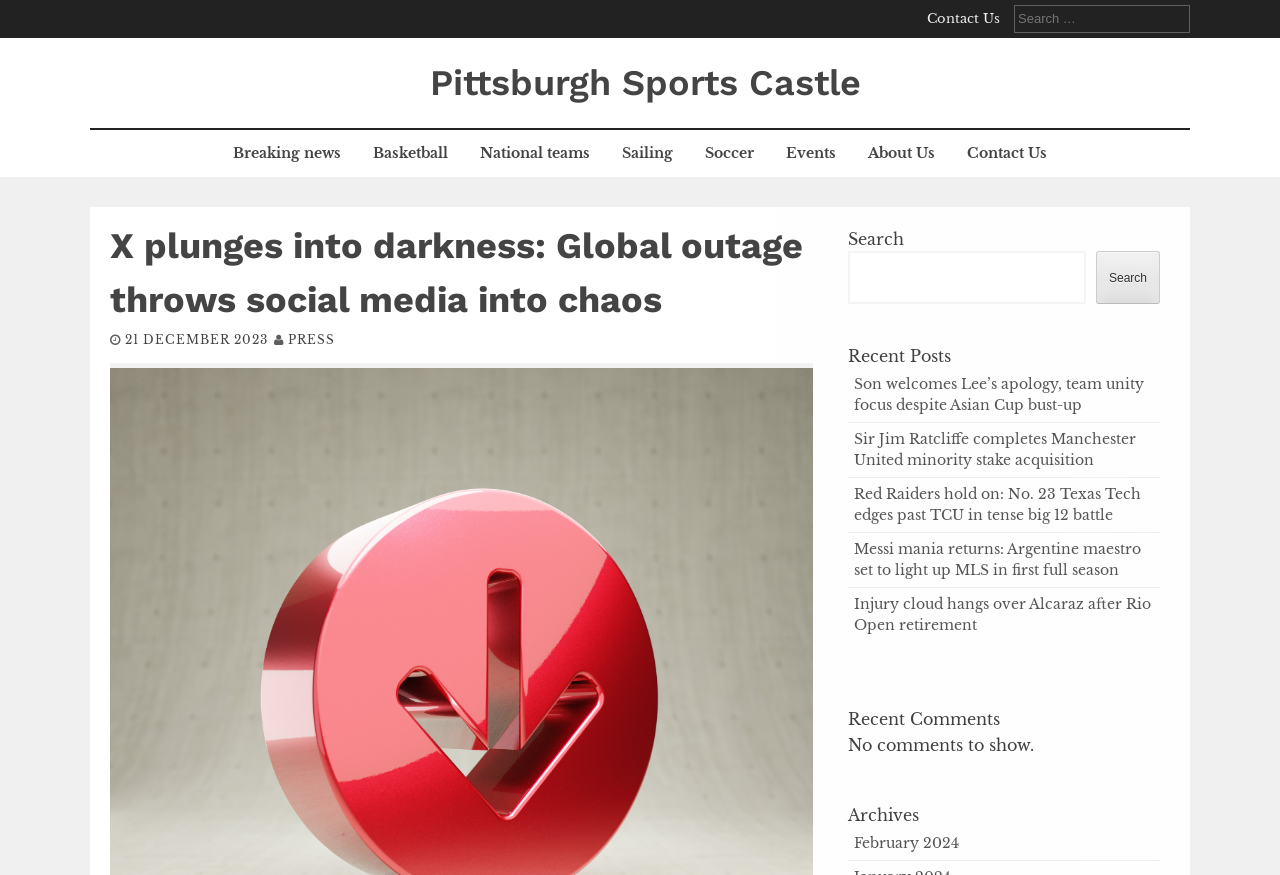Specify the bounding box coordinates of the area to click in order to execute this command: 'Search for something'. The coordinates should consist of four float numbers ranging from 0 to 1, and should be formatted as [left, top, right, bottom].

[0.792, 0.006, 0.93, 0.037]